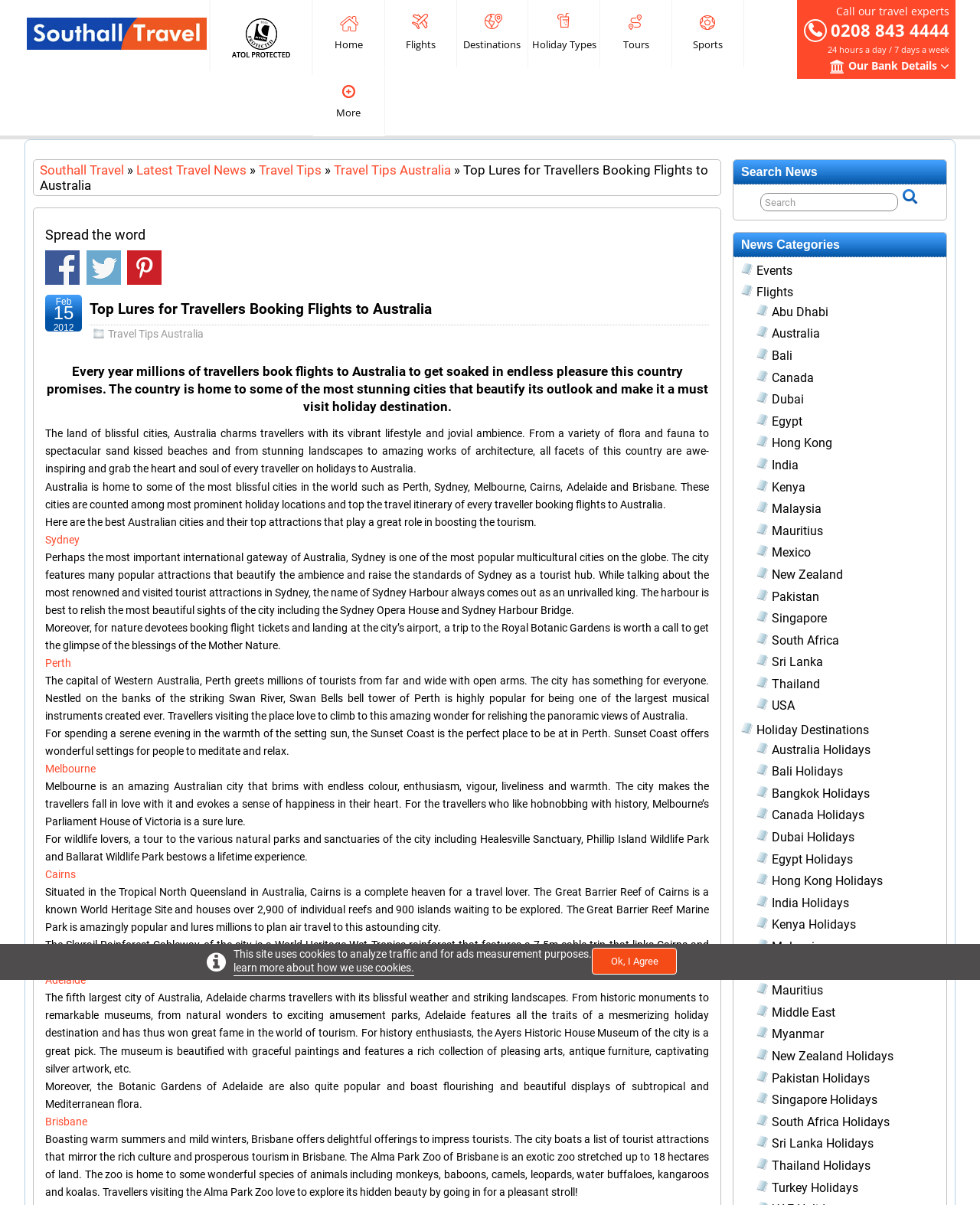Please respond in a single word or phrase: 
What is the name of the harbour mentioned in the article?

Sydney Harbour